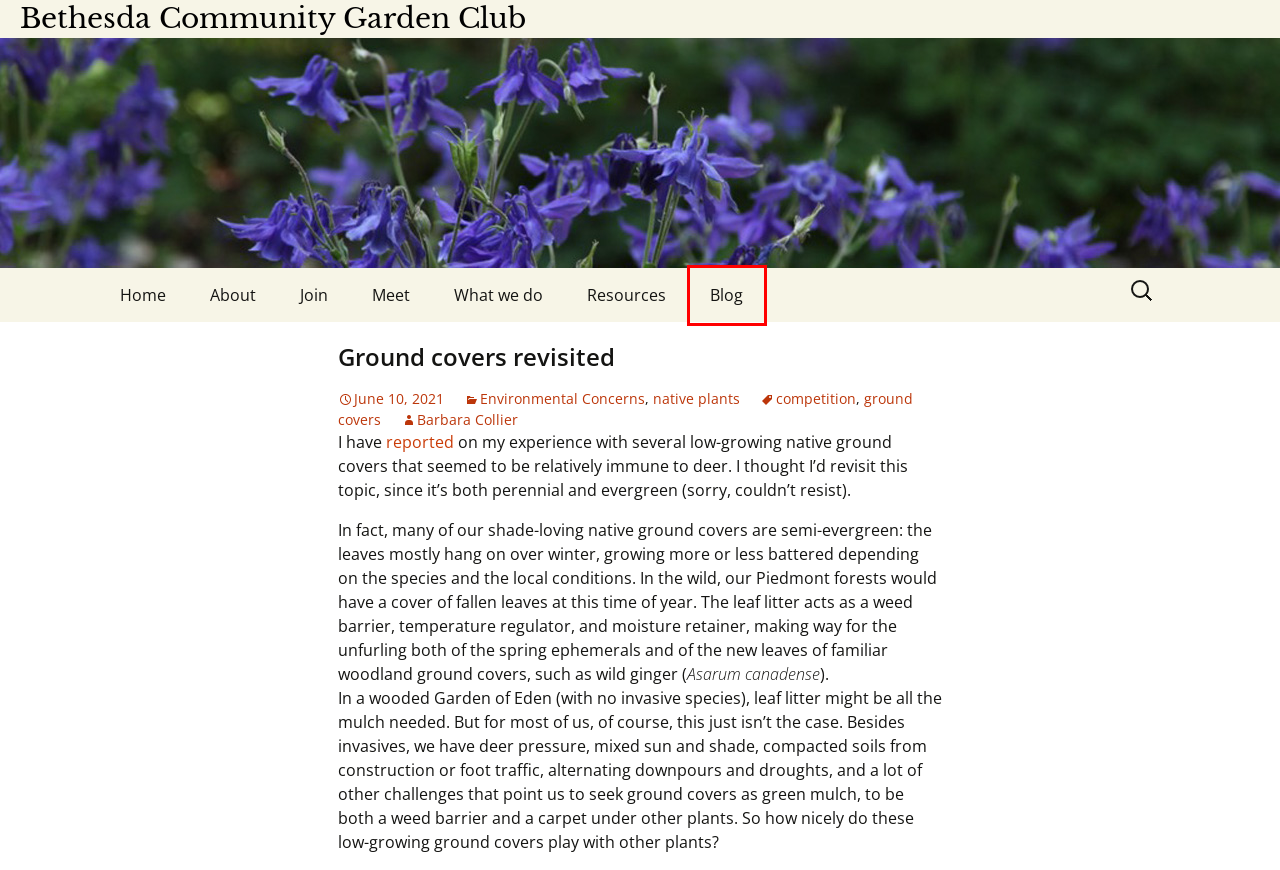You are given a screenshot depicting a webpage with a red bounding box around a UI element. Select the description that best corresponds to the new webpage after clicking the selected element. Here are the choices:
A. Apps, blogs, podcasts - Bethesda Community Garden Club
B. competition Archives - Bethesda Community Garden Club
C. Environmental Concerns Archives - Bethesda Community Garden Club
D. About - Bethesda Community Garden Club
E. ground covers Archives - Bethesda Community Garden Club
F. Adventures with ground covers - Bethesda Community Garden Club
G. Home - Bethesda Community Garden Club
H. Blog - Bethesda Community Garden Club

H